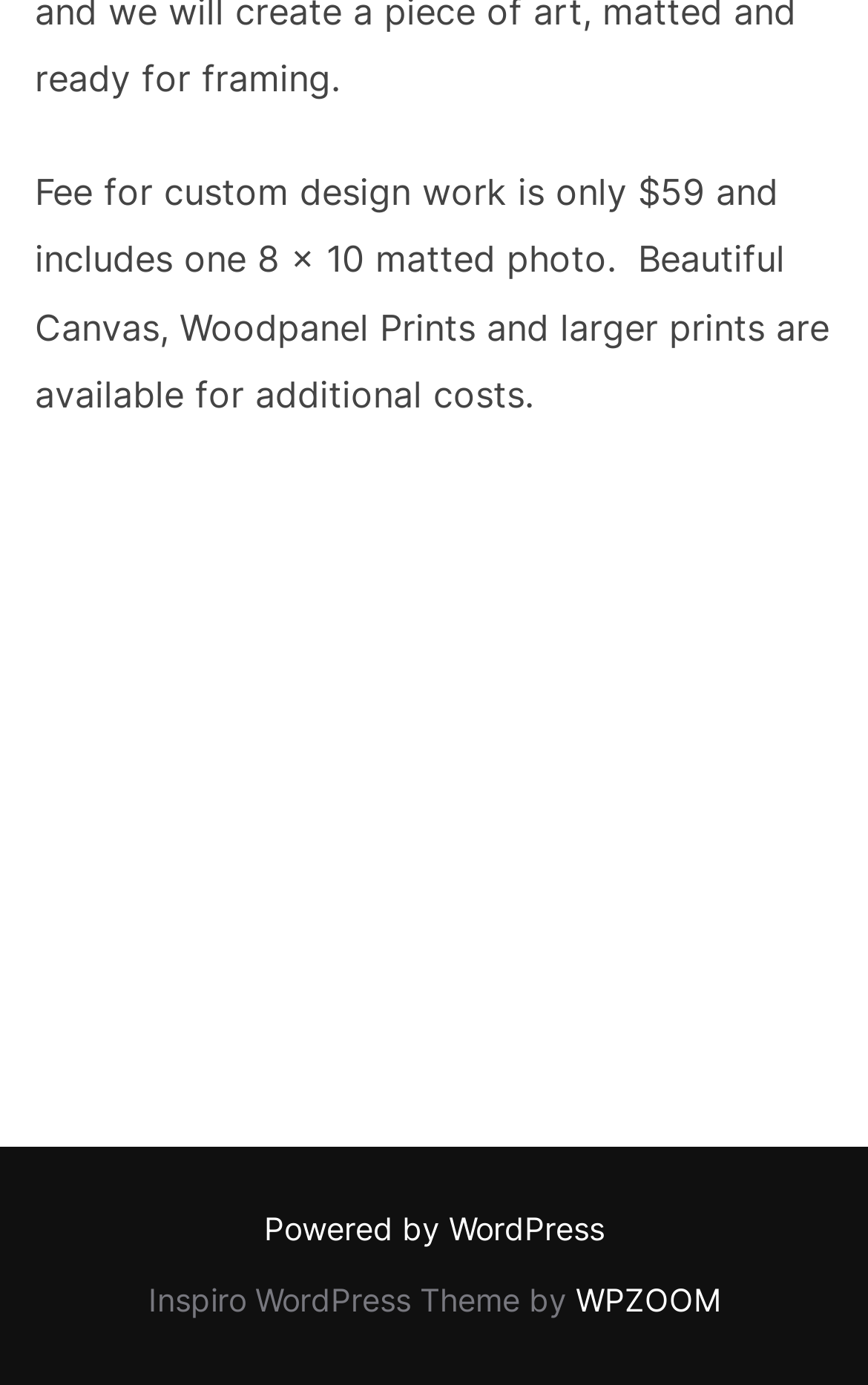Bounding box coordinates should be provided in the format (top-left x, top-left y, bottom-right x, bottom-right y) with all values between 0 and 1. Identify the bounding box for this UI element: WPZOOM

[0.663, 0.925, 0.829, 0.952]